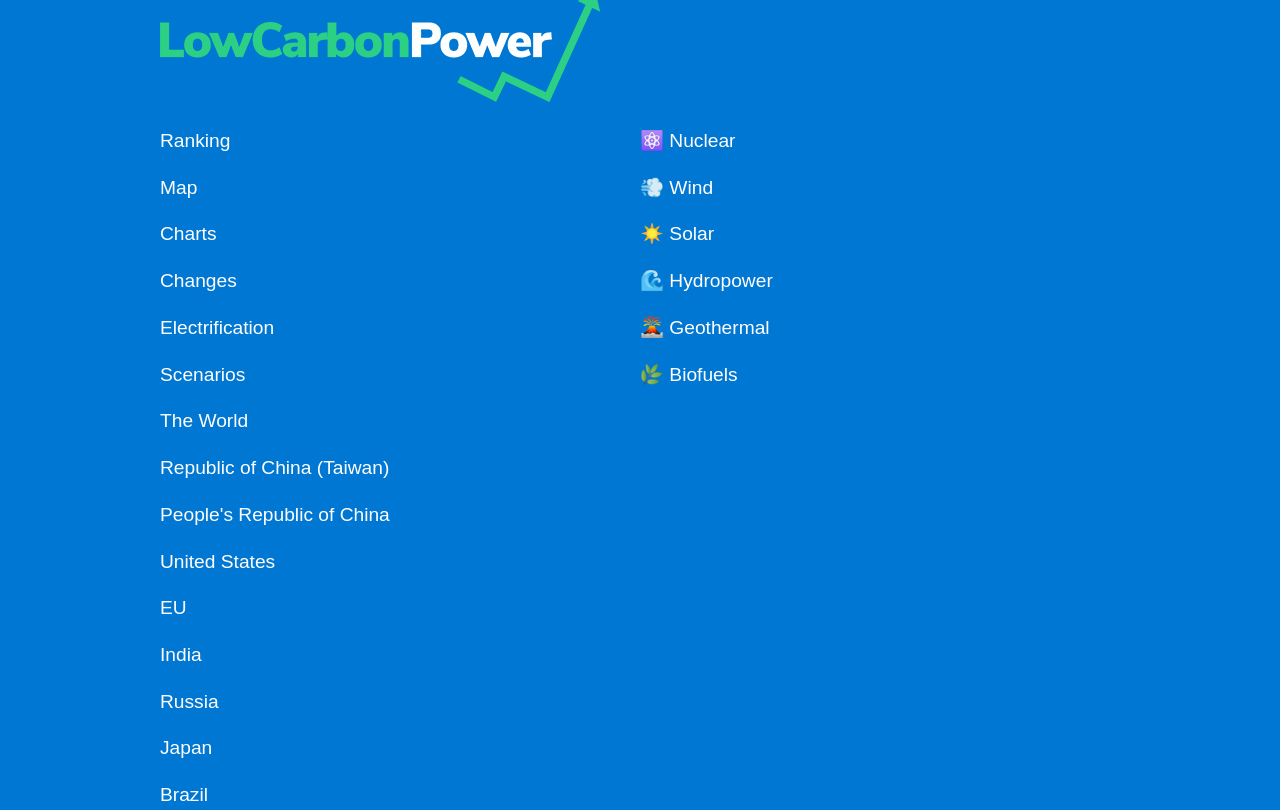Determine the bounding box coordinates of the target area to click to execute the following instruction: "Learn about nuclear energy."

[0.5, 0.156, 0.875, 0.194]